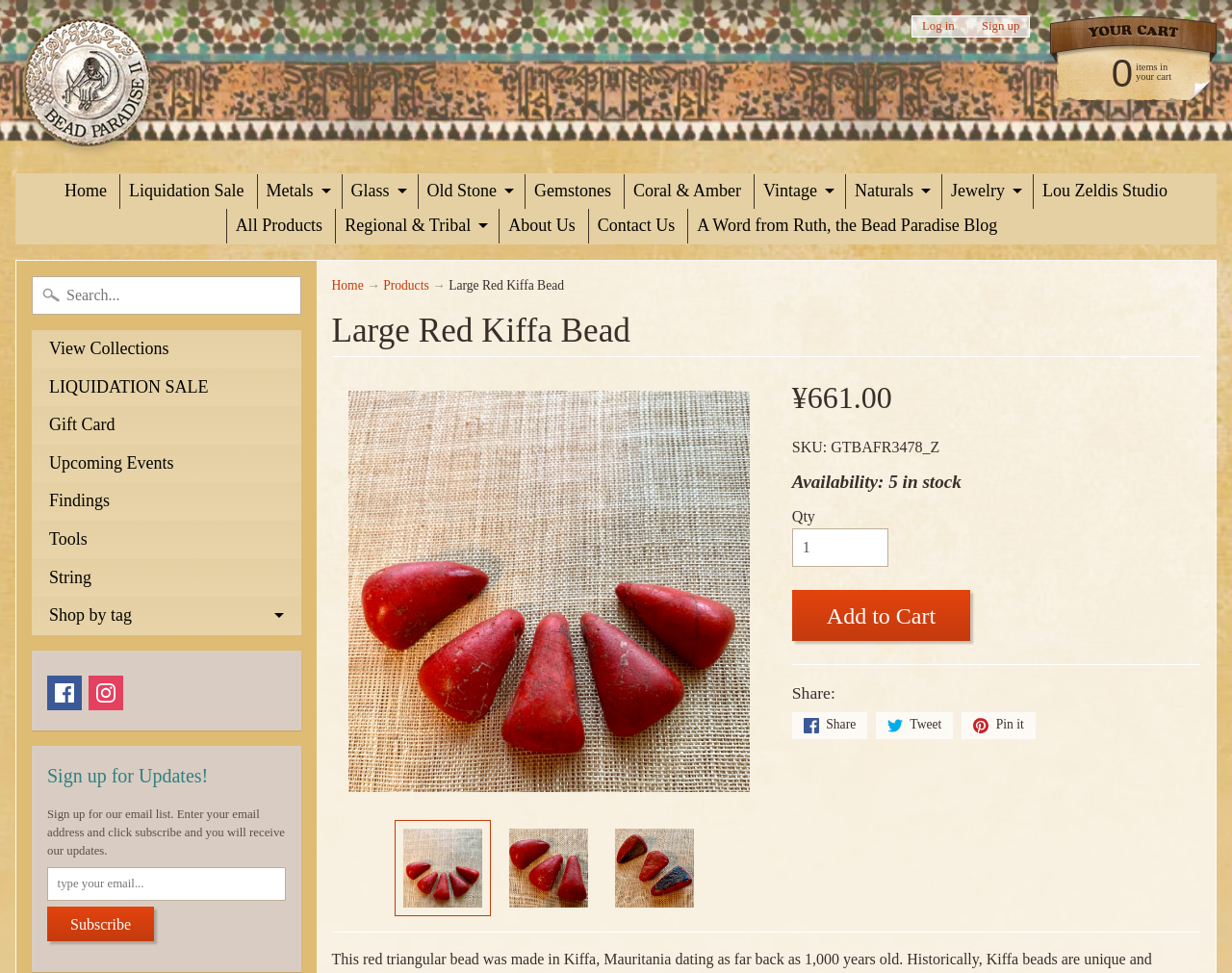Identify the main heading from the webpage and provide its text content.

Large Red Kiffa Bead